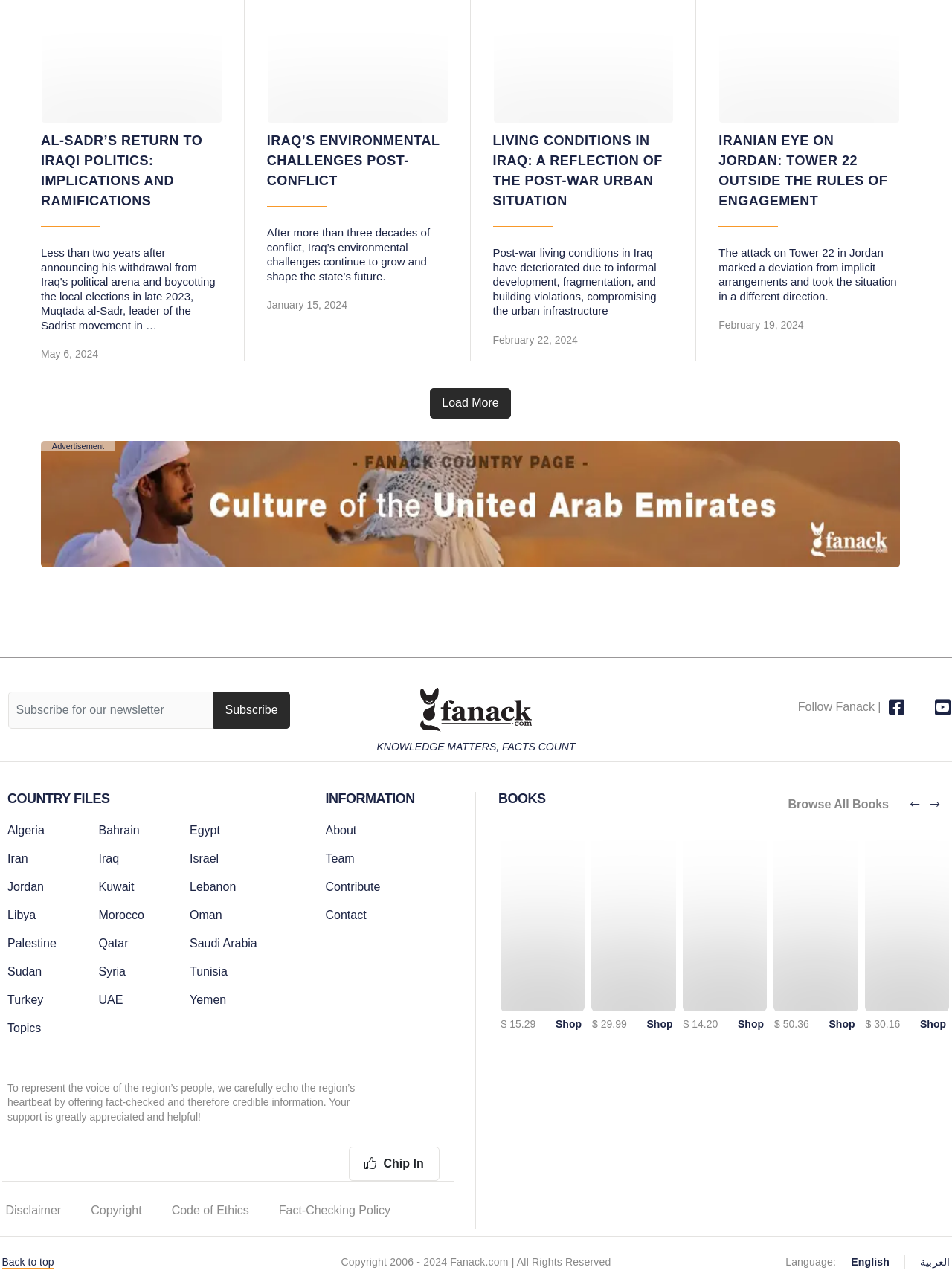What is the topic of the first article? Please answer the question using a single word or phrase based on the image.

Al-Sadr’s Return to Iraqi Politics